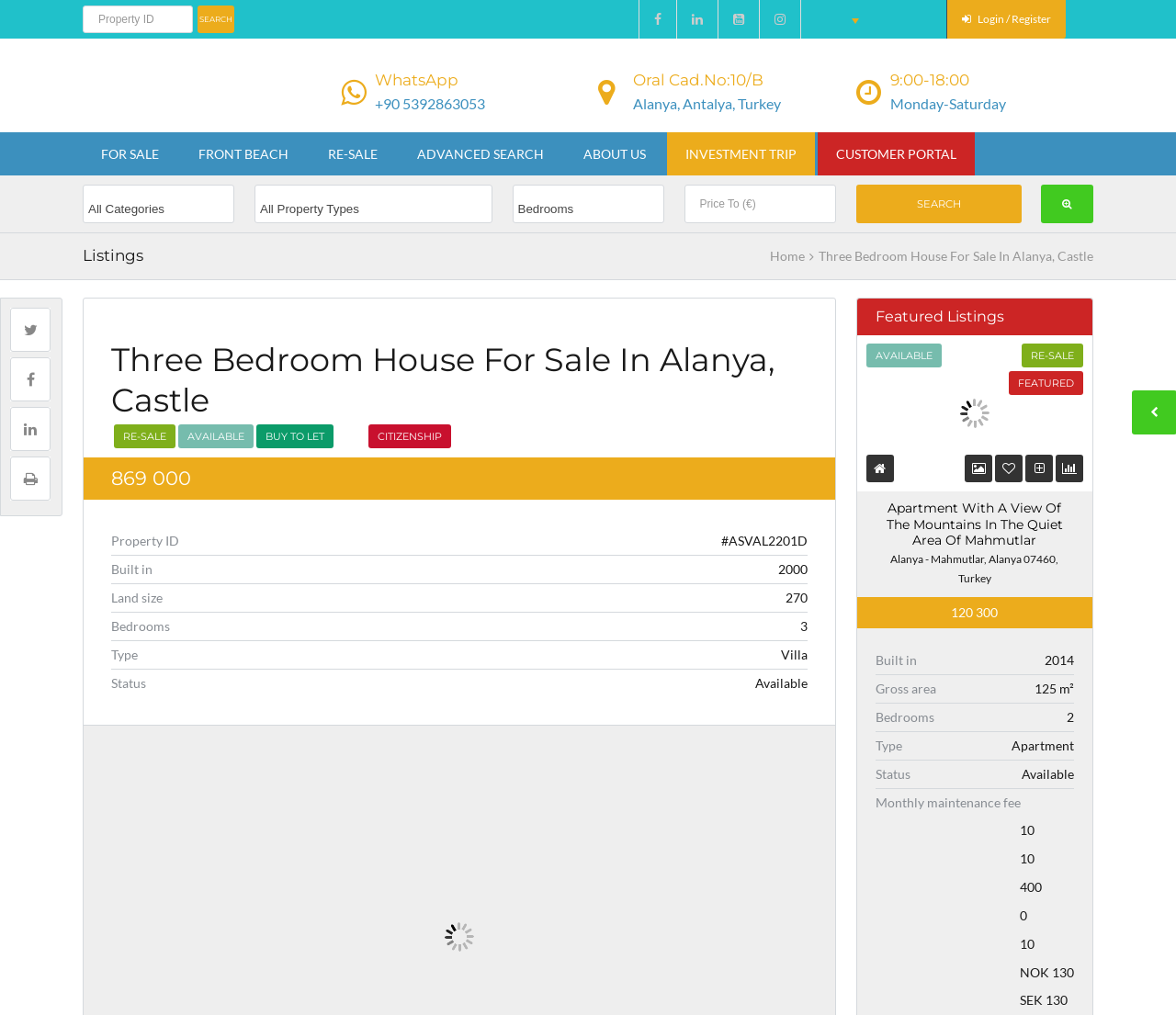Please examine the image and answer the question with a detailed explanation:
What is the land size of the property?

The land size of the property can be found in the StaticText element with the content '270' which is located under the heading 'Three Bedroom House For Sale In Alanya, Castle'.